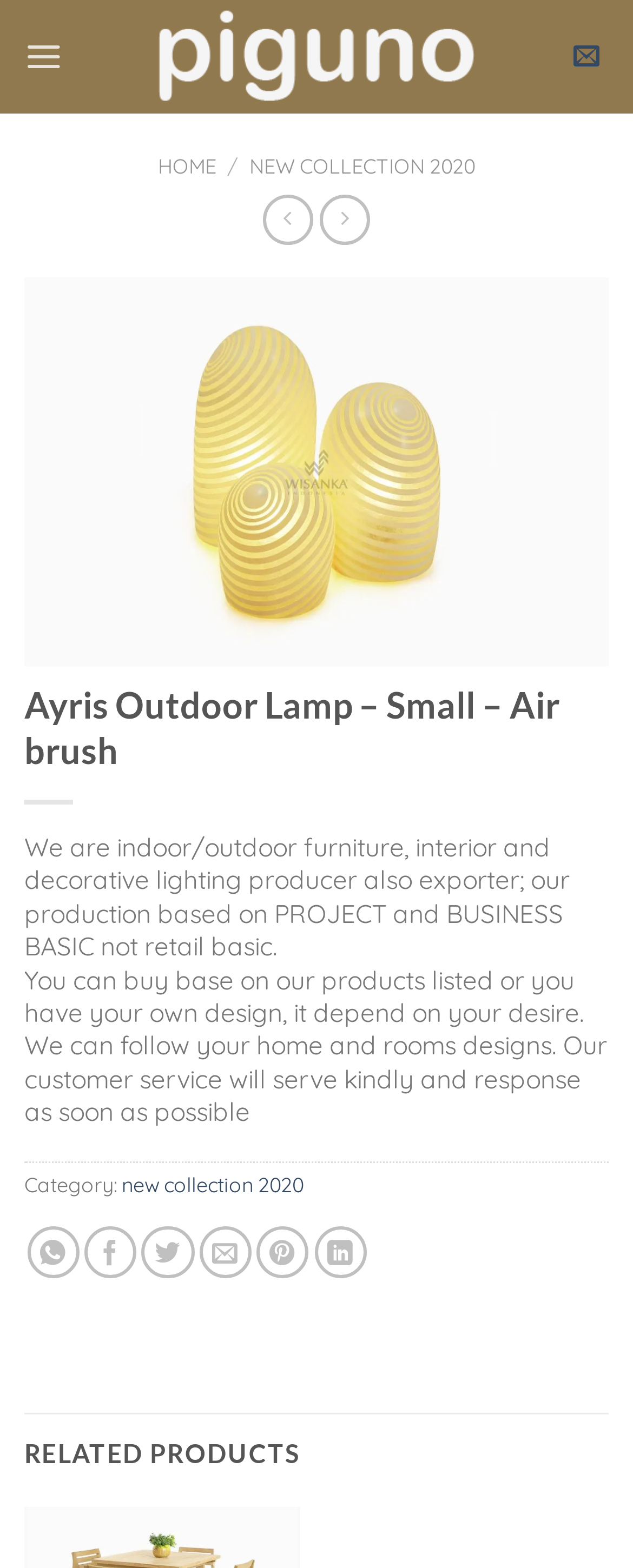Please determine the bounding box coordinates of the element to click on in order to accomplish the following task: "Click on the 'HOME' link". Ensure the coordinates are four float numbers ranging from 0 to 1, i.e., [left, top, right, bottom].

[0.249, 0.097, 0.342, 0.114]